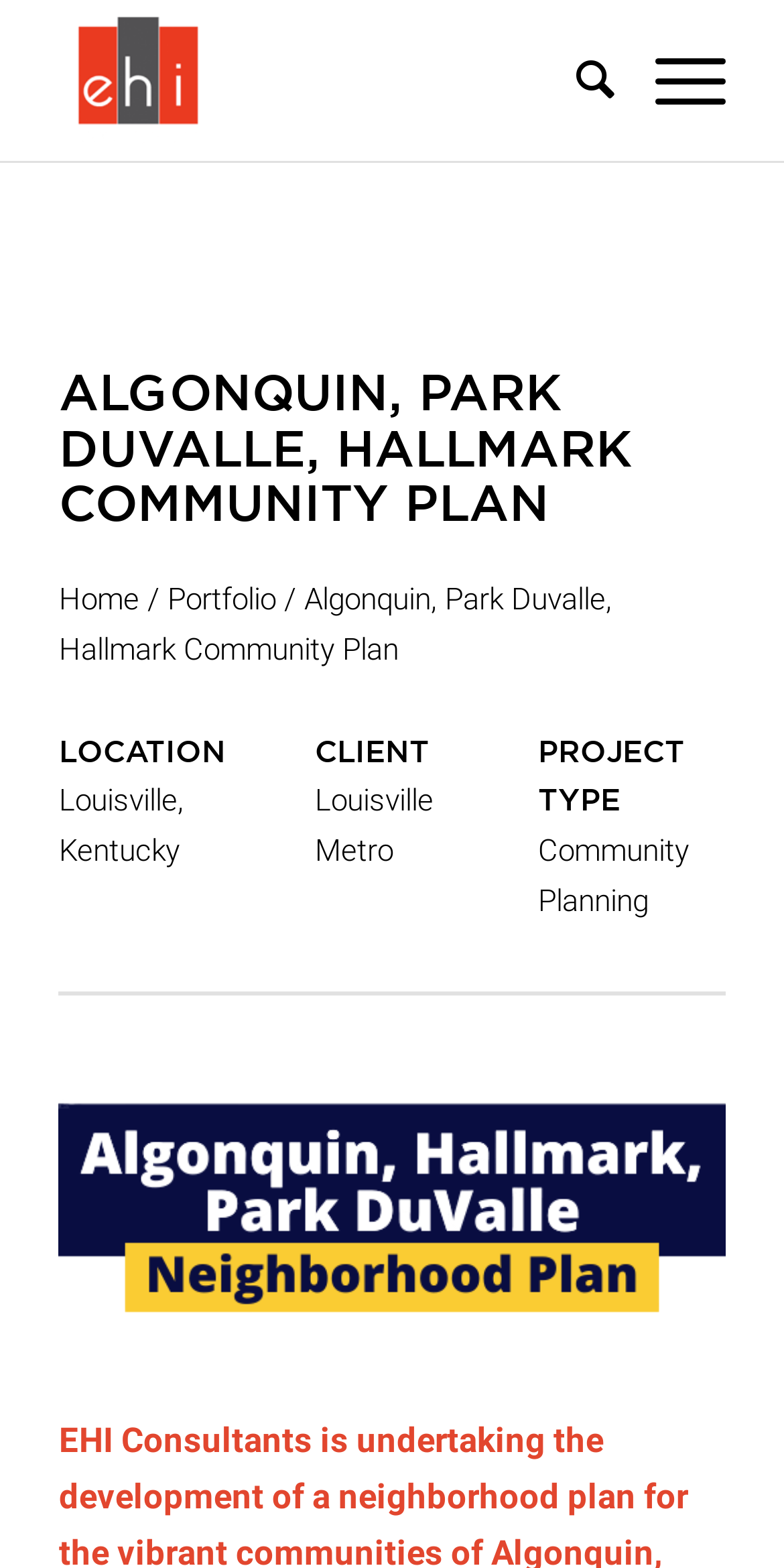Provide a thorough description of the webpage you see.

The webpage is about the Algonquin, Park Duvalle, Hallmark Community Plan, a project by EHI Consultants. At the top left, there is a logo of EHI Consultants, an image with a link to the company's website. Next to the logo, there is a search button and a menu button. 

Below the top navigation bar, there is a large heading that reads "ALGONQUIN, PARK DUVALLE, HALLMARK COMMUNITY PLAN". Underneath the heading, there is a breadcrumb navigation that shows the current page's location, "Home / Portfolio / Algonquin, Park Duvalle, Hallmark Community Plan". 

The main content of the page is divided into three sections. On the left, there are three sections of information: "LOCATION" with the text "Louisville, Kentucky", "CLIENT" with the text "Louisville Metro", and "PROJECT TYPE" with the text "Community Planning". 

On the right side of the page, there is a large image that takes up most of the space.